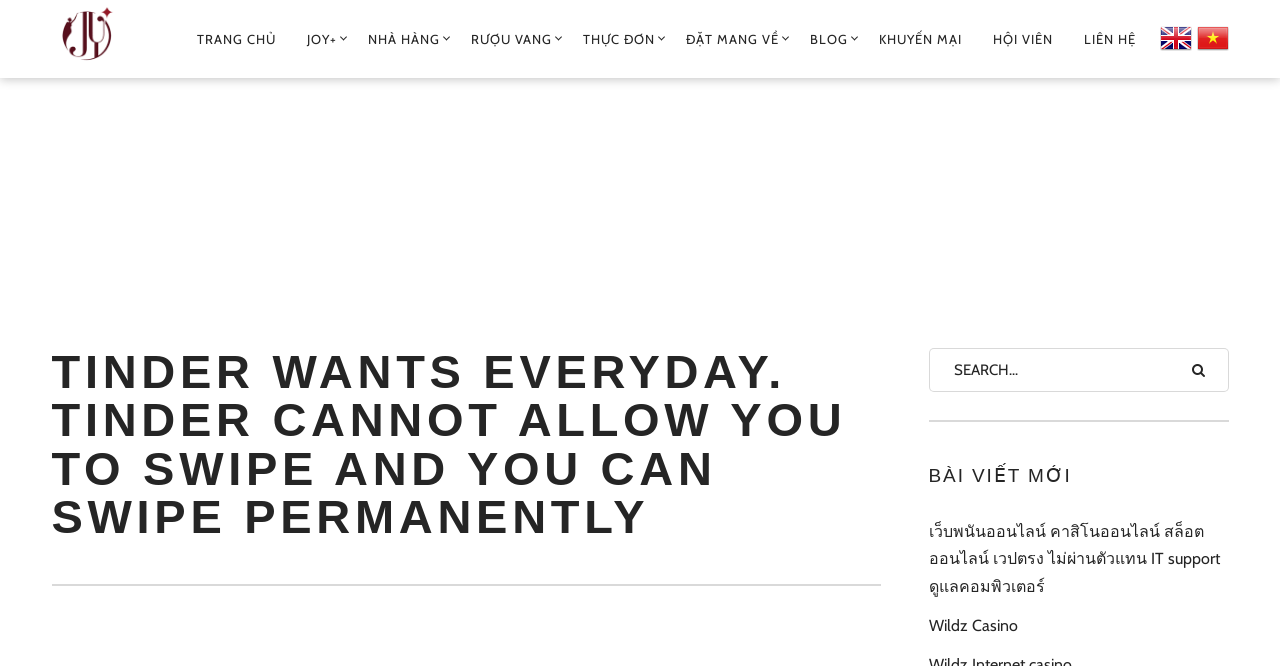Answer the following in one word or a short phrase: 
What is the purpose of the search box?

To search